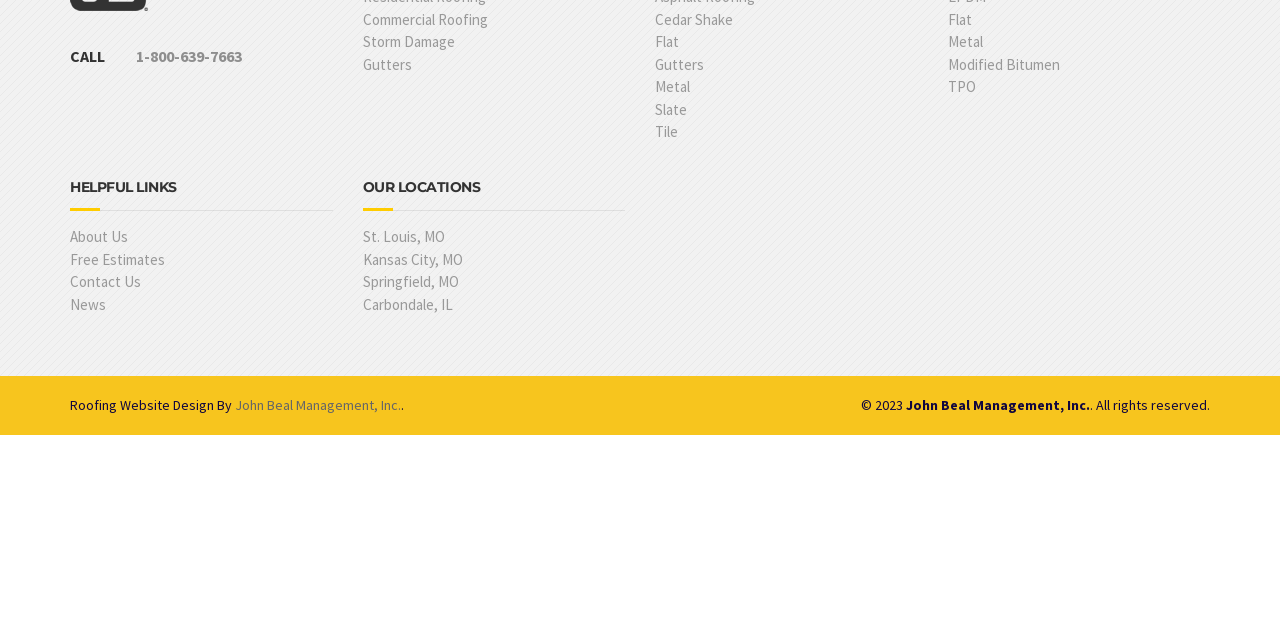Determine the bounding box of the UI component based on this description: "Metal". The bounding box coordinates should be four float values between 0 and 1, i.e., [left, top, right, bottom].

[0.74, 0.049, 0.945, 0.084]